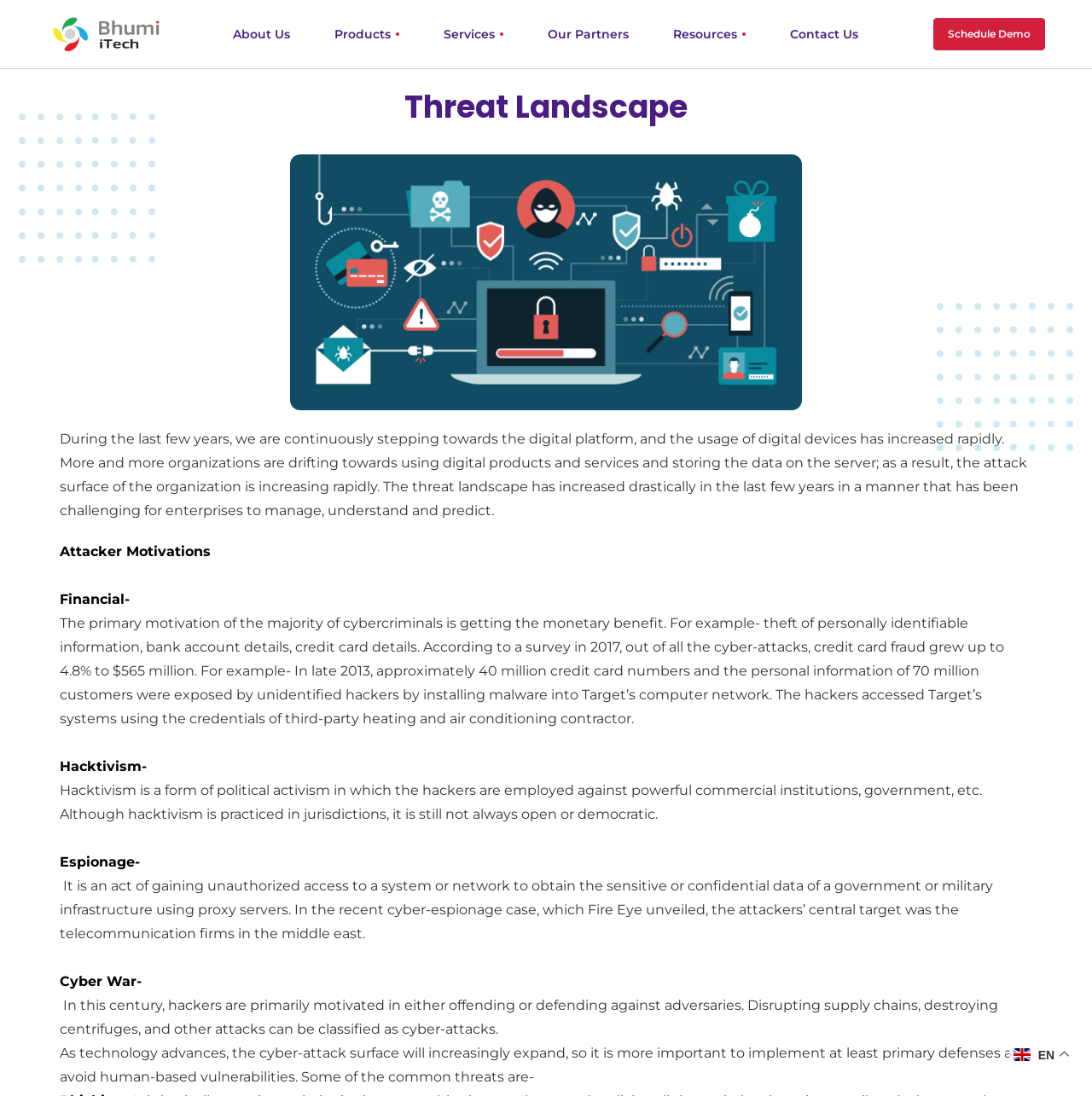Using the provided element description "Schedule Demo", determine the bounding box coordinates of the UI element.

[0.855, 0.016, 0.957, 0.046]